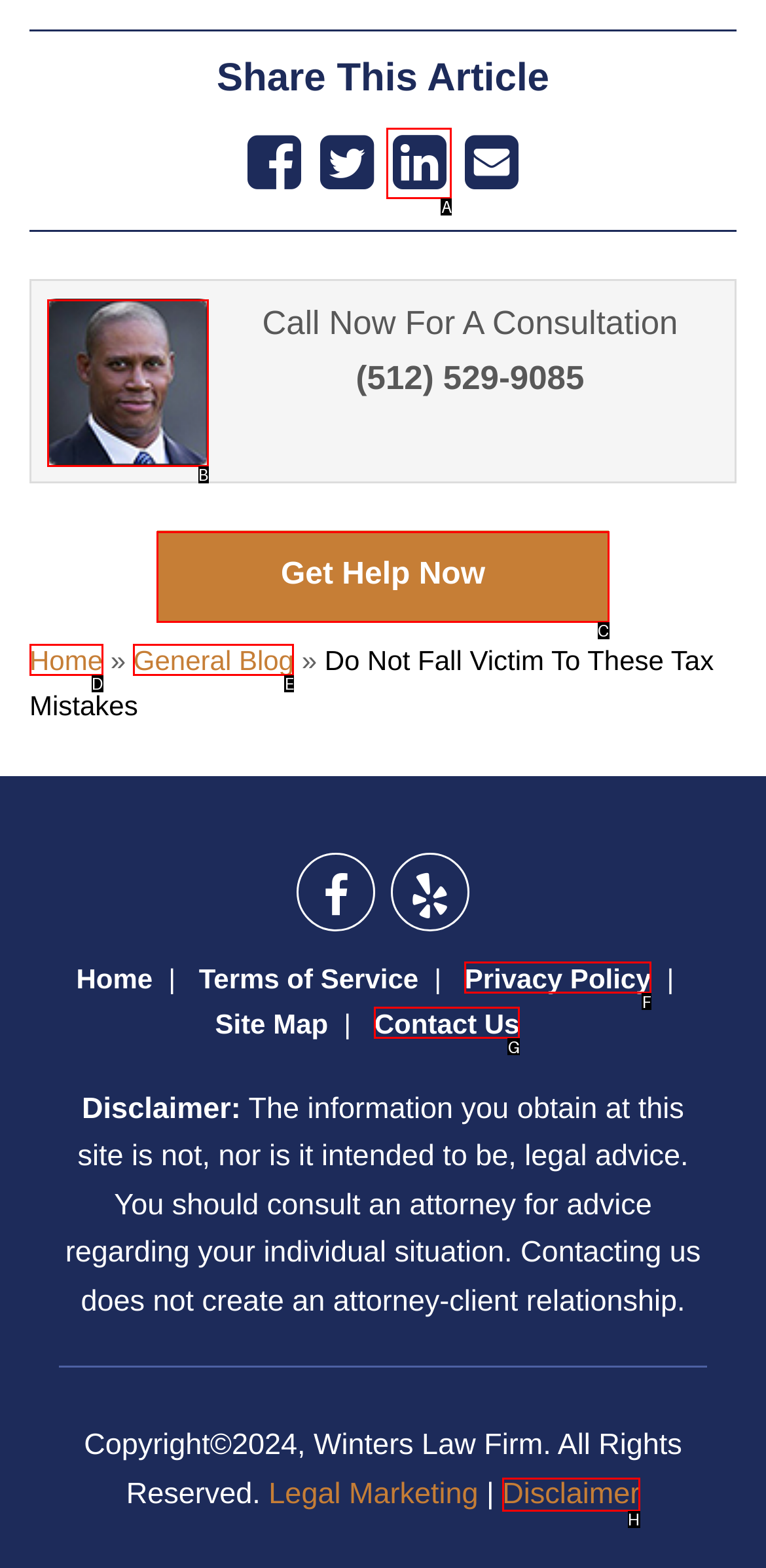For the task: Click the 'Get Help Now' button, tell me the letter of the option you should click. Answer with the letter alone.

C